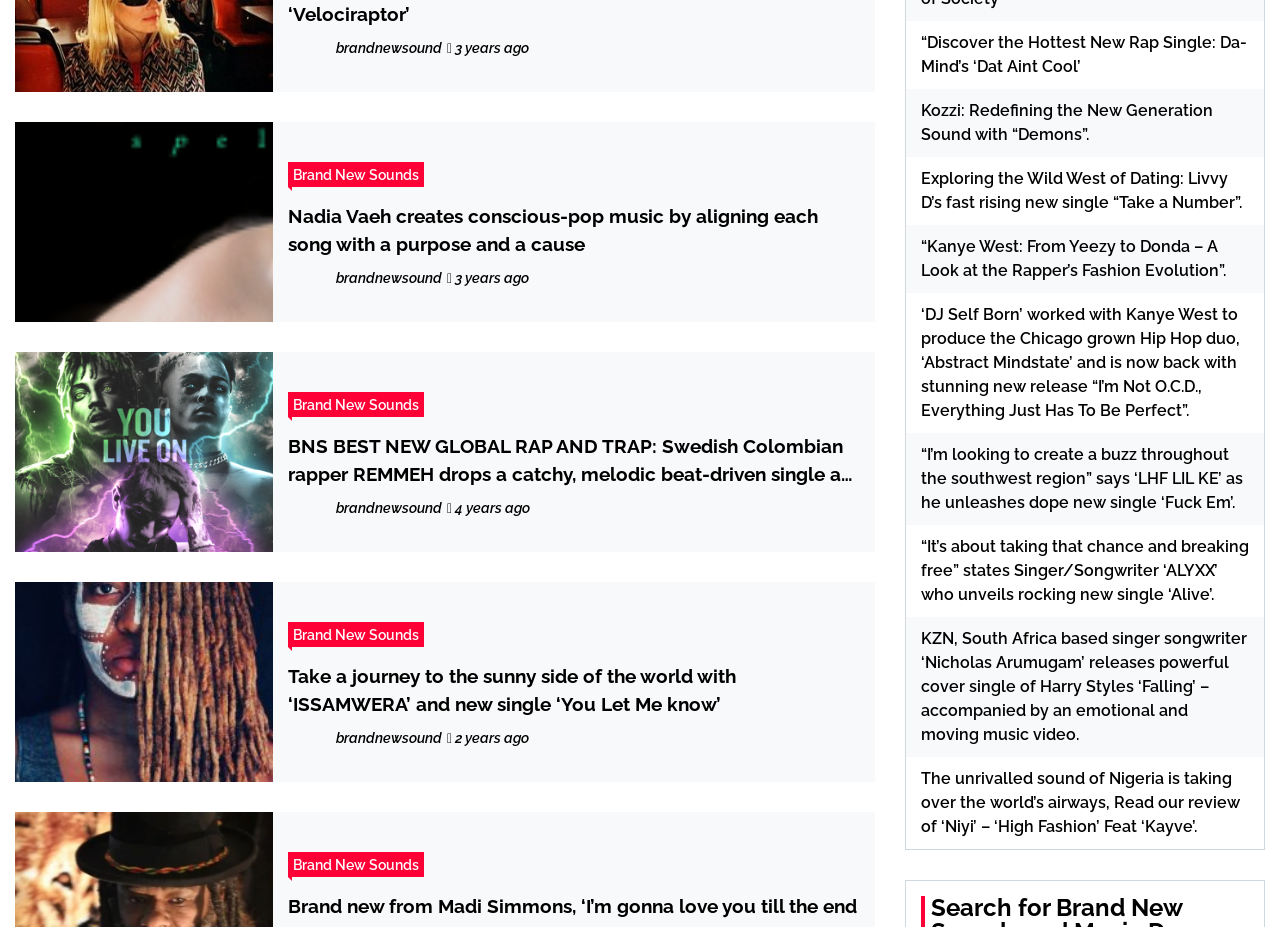Refer to the image and provide an in-depth answer to the question: 
What is the name of the singer mentioned in the last article?

I looked at the last article on the webpage and found that the singer mentioned is Niyi, based on the text 'The unrivalled sound of Nigeria is taking over the world’s airways, Read our review of ‘Niyi’ – ‘High Fashion’ Feat ‘Kayve’'.